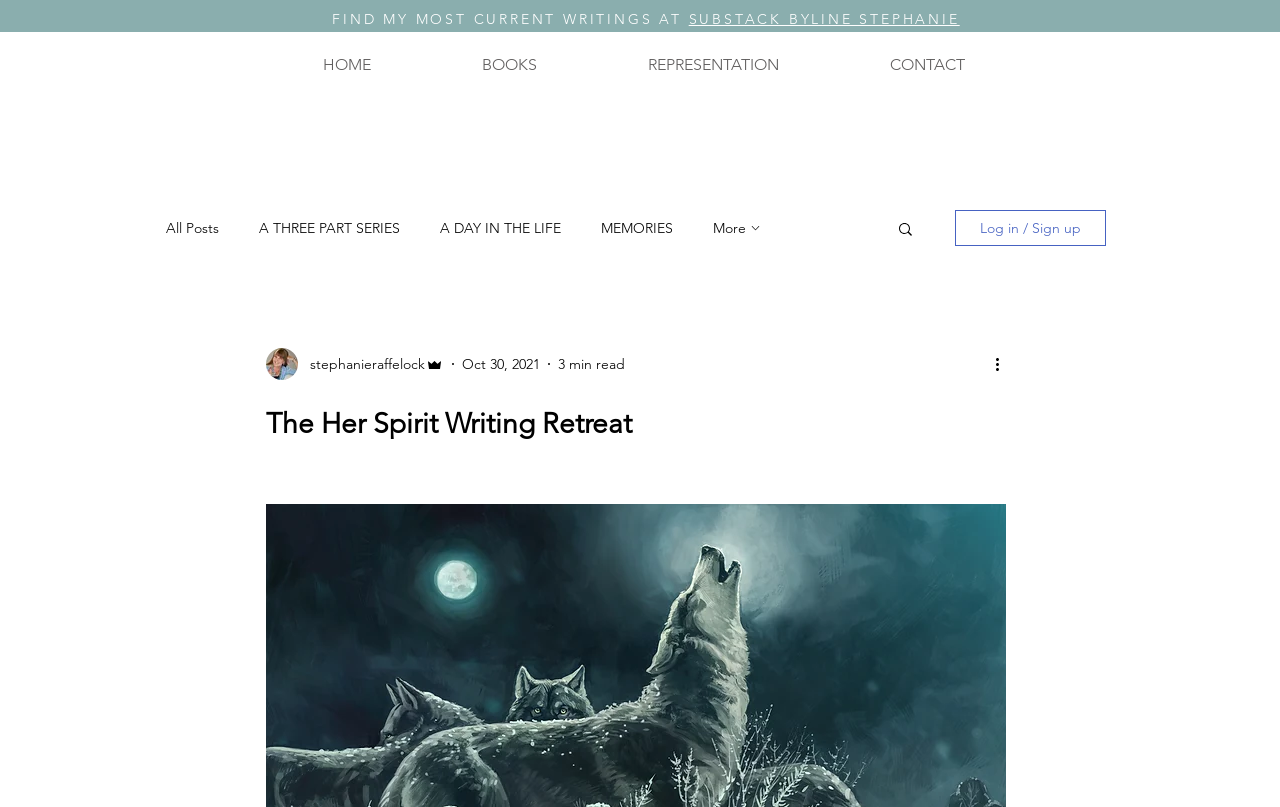Extract the bounding box of the UI element described as: "SUBSTACK BYLINE STEPHANIE".

[0.538, 0.012, 0.75, 0.035]